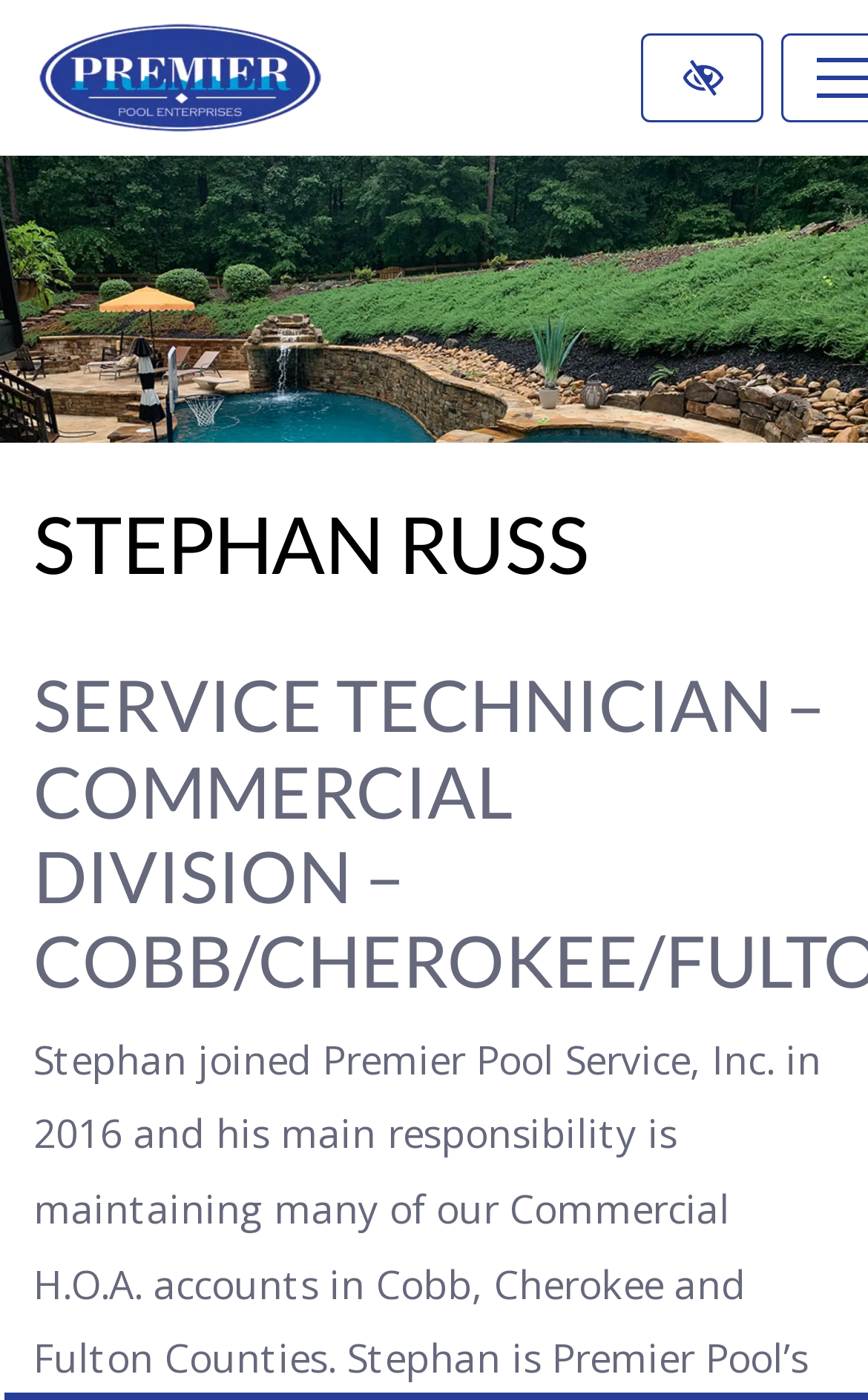Locate the UI element that matches the description alt="Premier Pool Enterprises" in the webpage screenshot. Return the bounding box coordinates in the format (top-left x, top-left y, bottom-right x, bottom-right y), with values ranging from 0 to 1.

[0.038, 0.008, 0.377, 0.103]